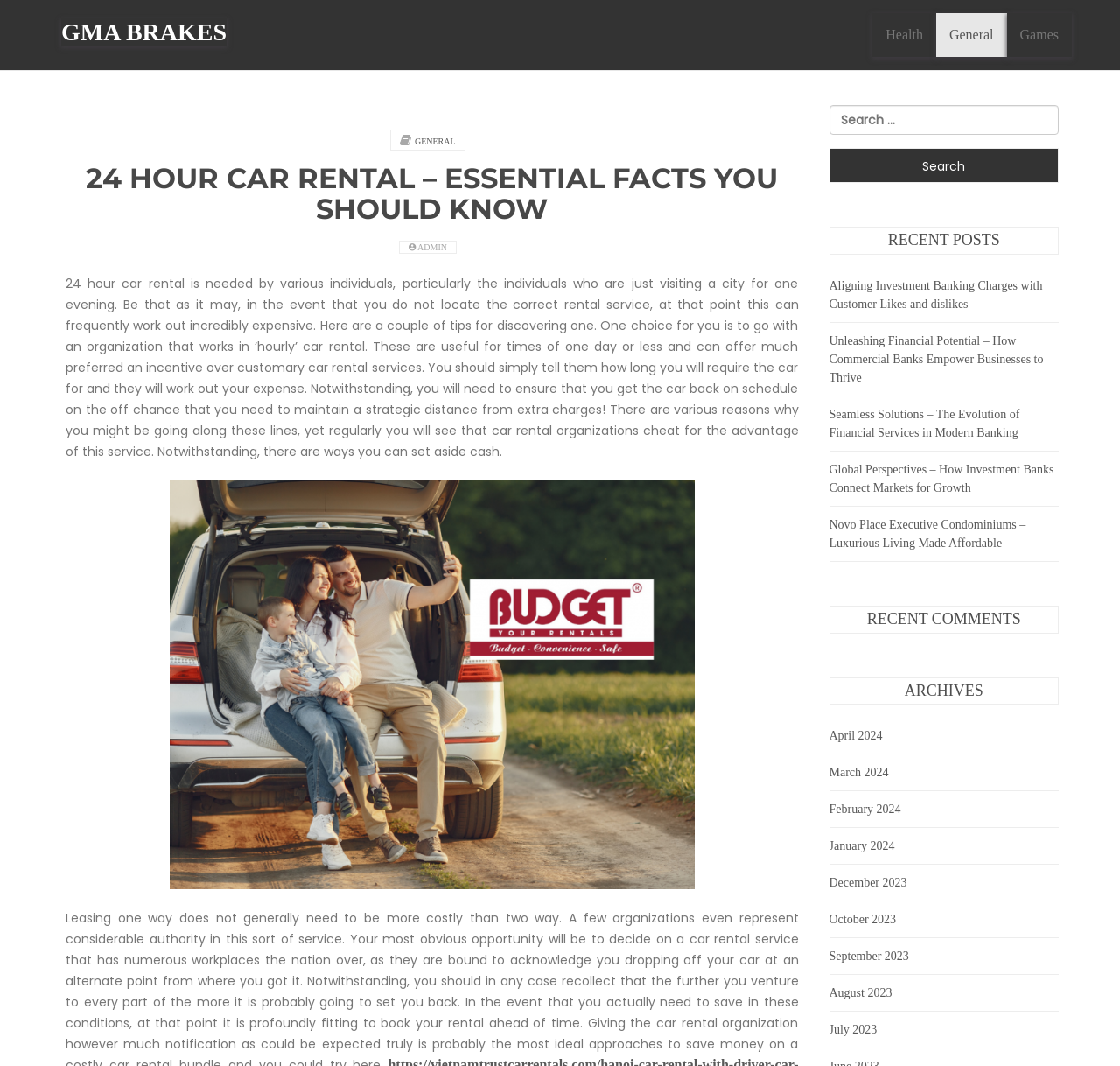Please identify the bounding box coordinates of the element that needs to be clicked to perform the following instruction: "Search for something".

[0.74, 0.099, 0.945, 0.126]